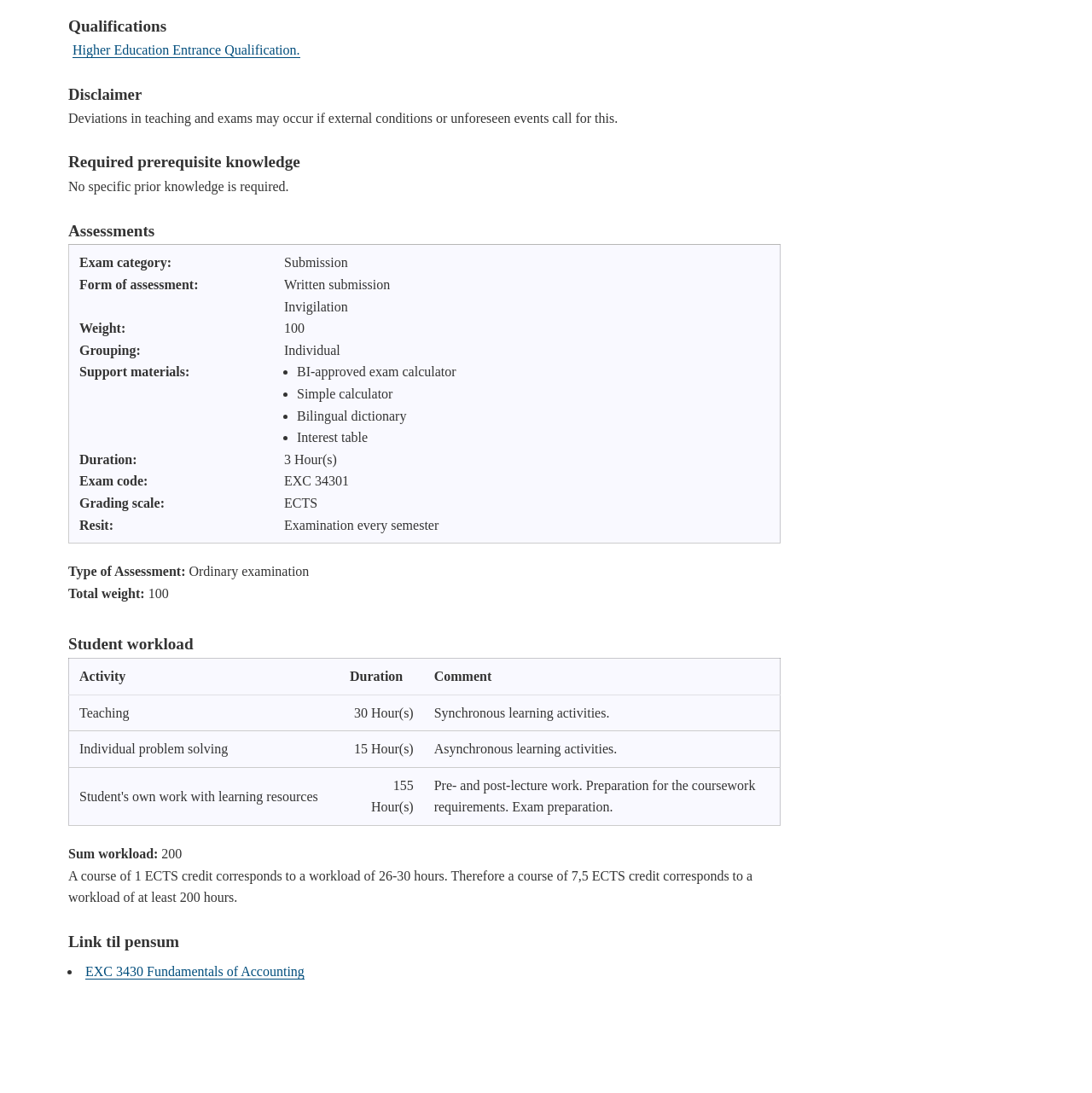What is the grading scale?
Please give a detailed answer to the question using the information shown in the image.

The grading scale is mentioned in the table under the 'Assessments' section, where it is specified as 'ECTS'.